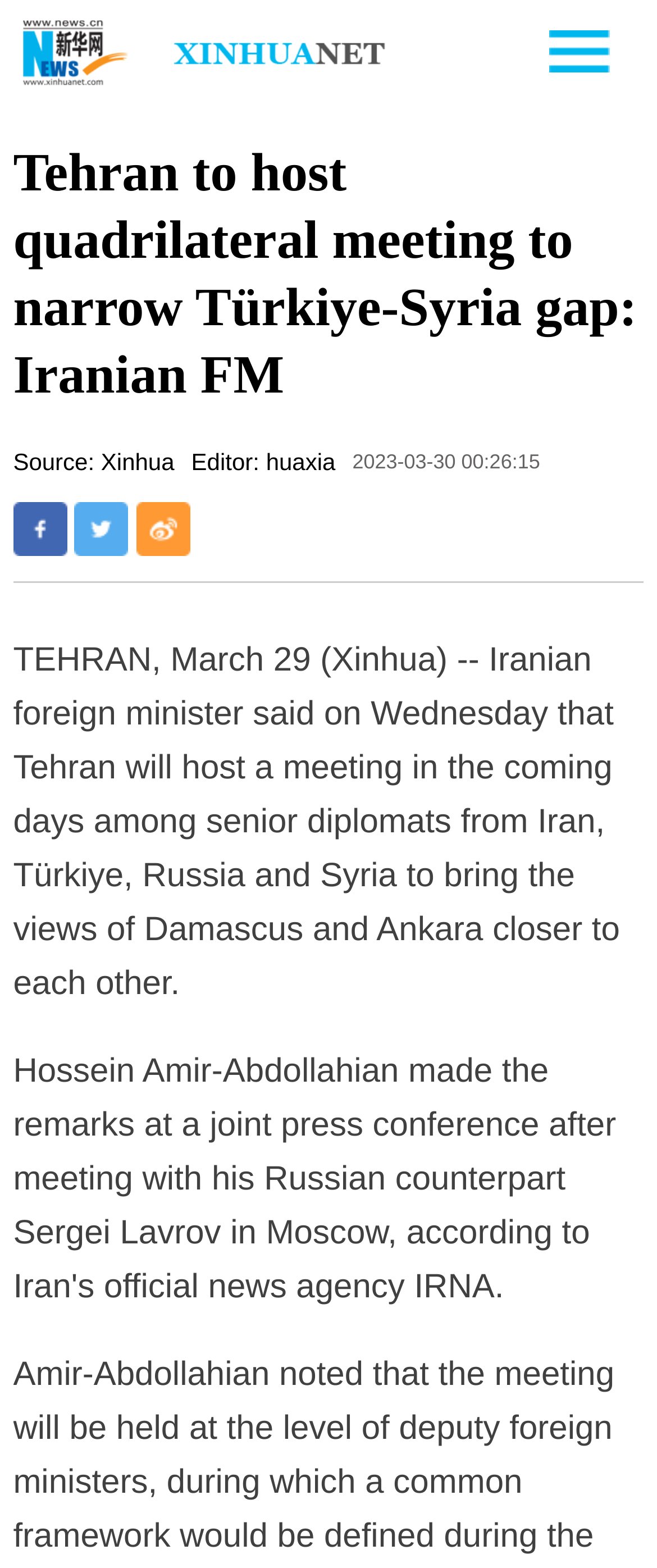Bounding box coordinates are specified in the format (top-left x, top-left y, bottom-right x, bottom-right y). All values are floating point numbers bounded between 0 and 1. Please provide the bounding box coordinate of the region this sentence describes: title="分享到新浪微博"

[0.207, 0.32, 0.289, 0.355]